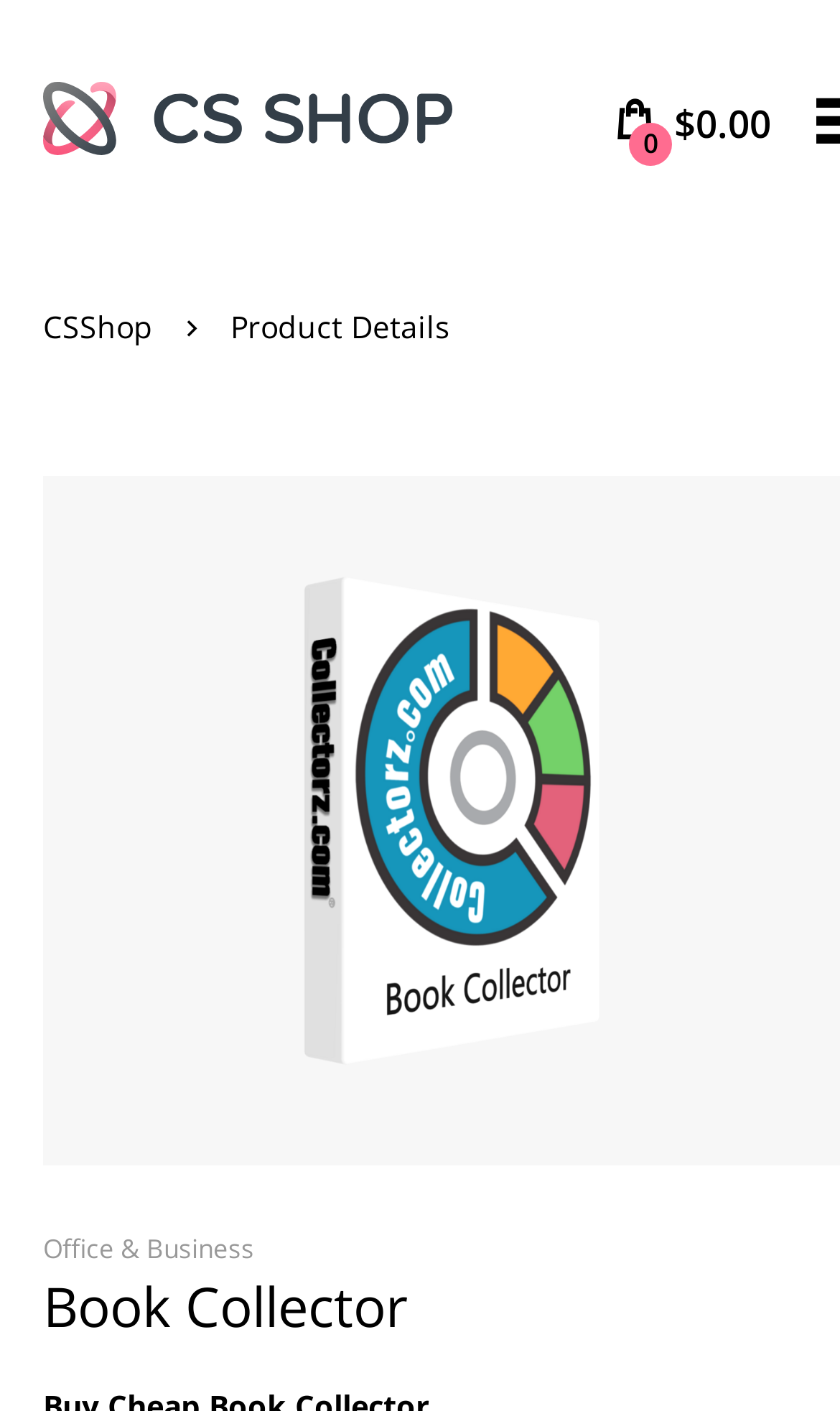Find the bounding box coordinates for the element described here: "$0.000".

[0.728, 0.068, 0.918, 0.105]